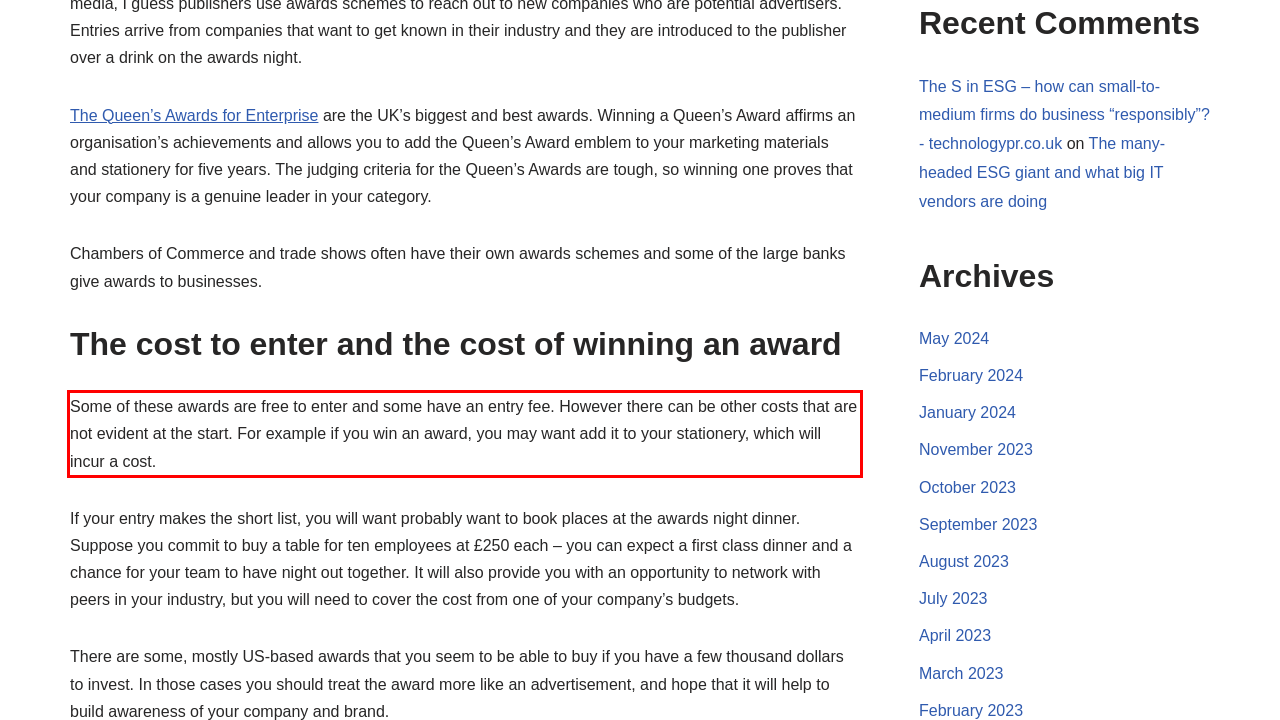You are provided with a screenshot of a webpage containing a red bounding box. Please extract the text enclosed by this red bounding box.

Some of these awards are free to enter and some have an entry fee. However there can be other costs that are not evident at the start. For example if you win an award, you may want add it to your stationery, which will incur a cost.